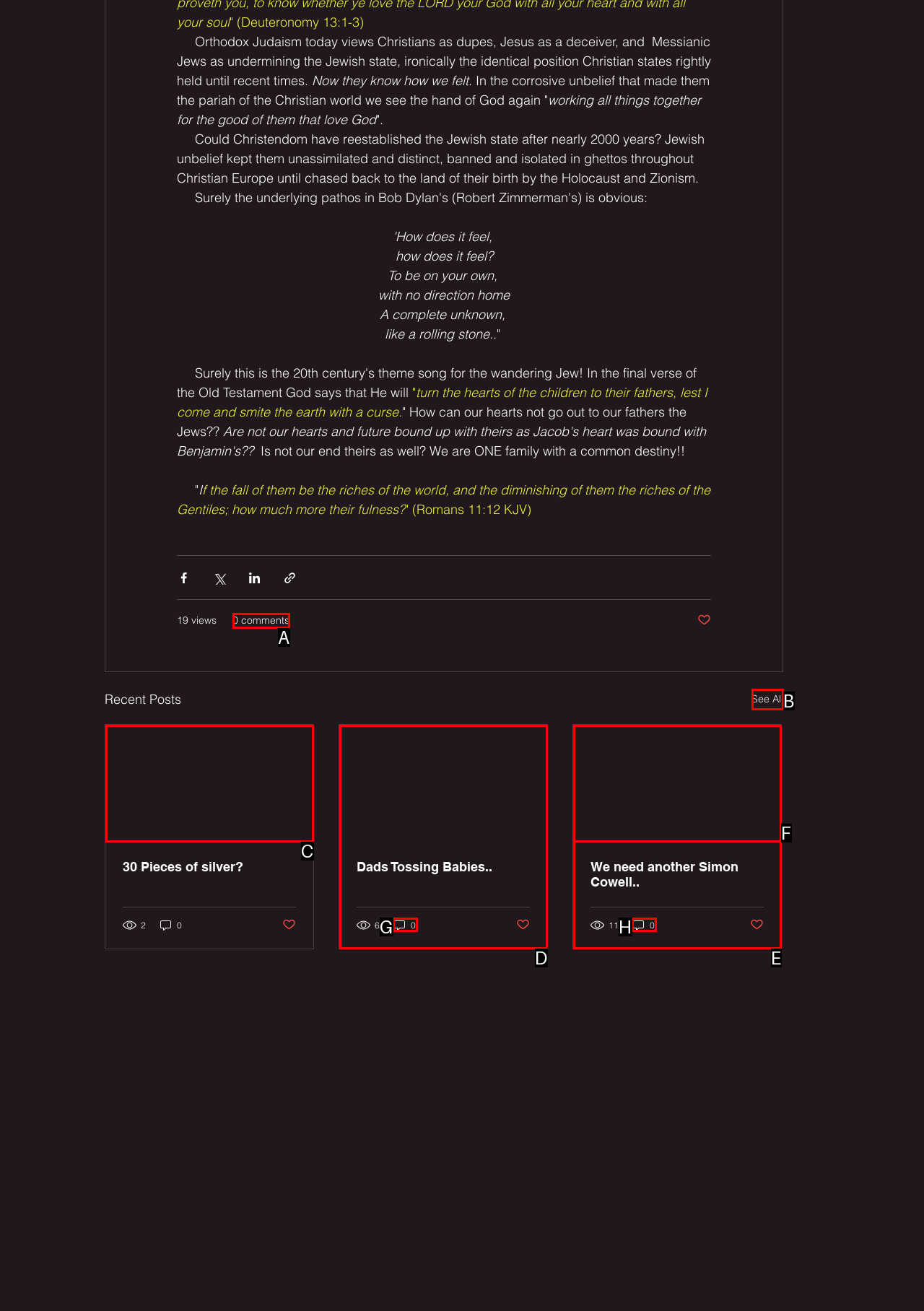Select the letter of the UI element that best matches: 0 comments
Answer with the letter of the correct option directly.

A